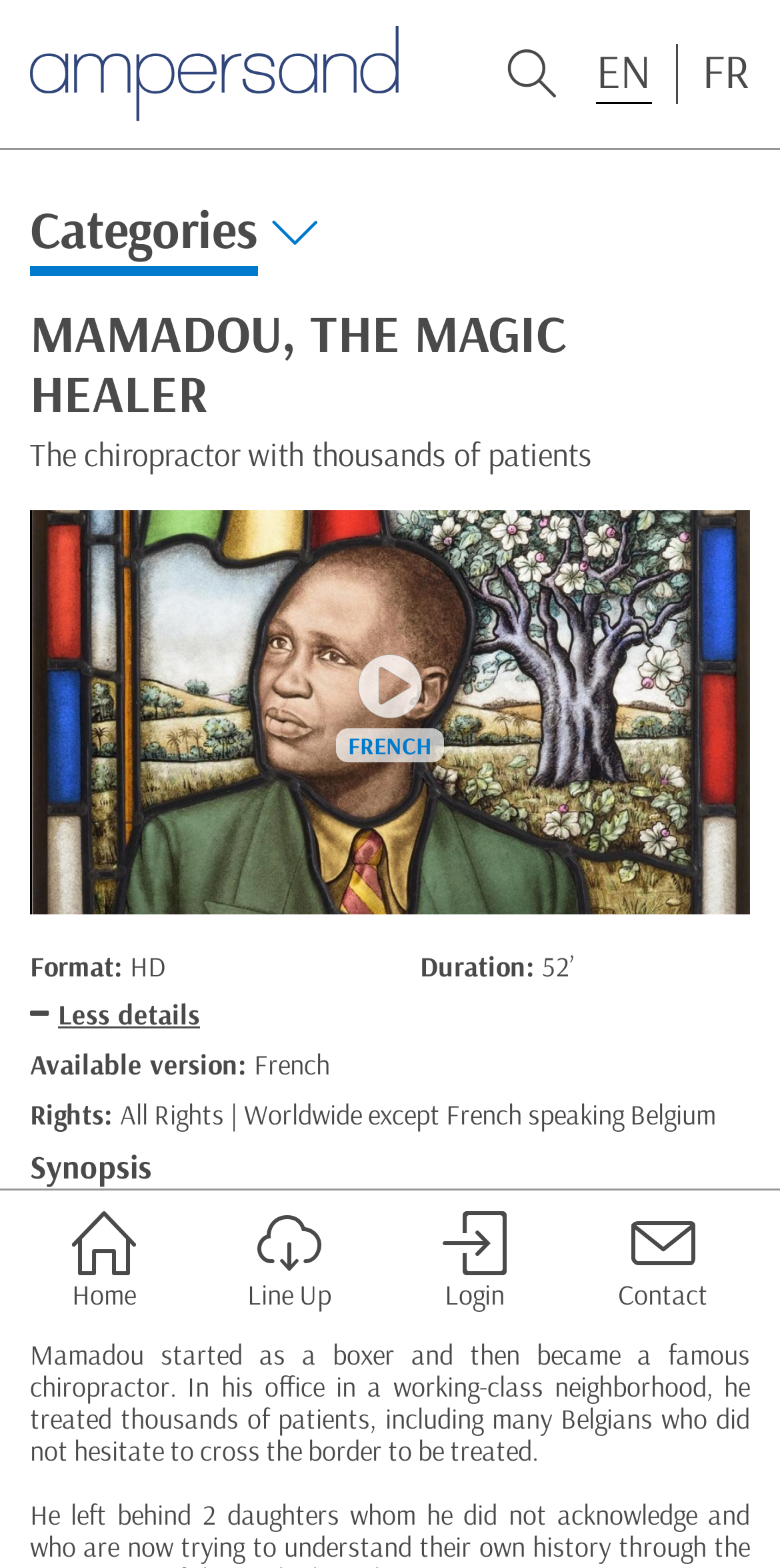Please look at the image and answer the question with a detailed explanation: What is the neighborhood where Mamadou's office is located?

The webpage contains a StaticText element with the text 'In his office in a working-class neighborhood, he treated thousands of patients...', which indicates that Mamadou's office is located in a working-class neighborhood.